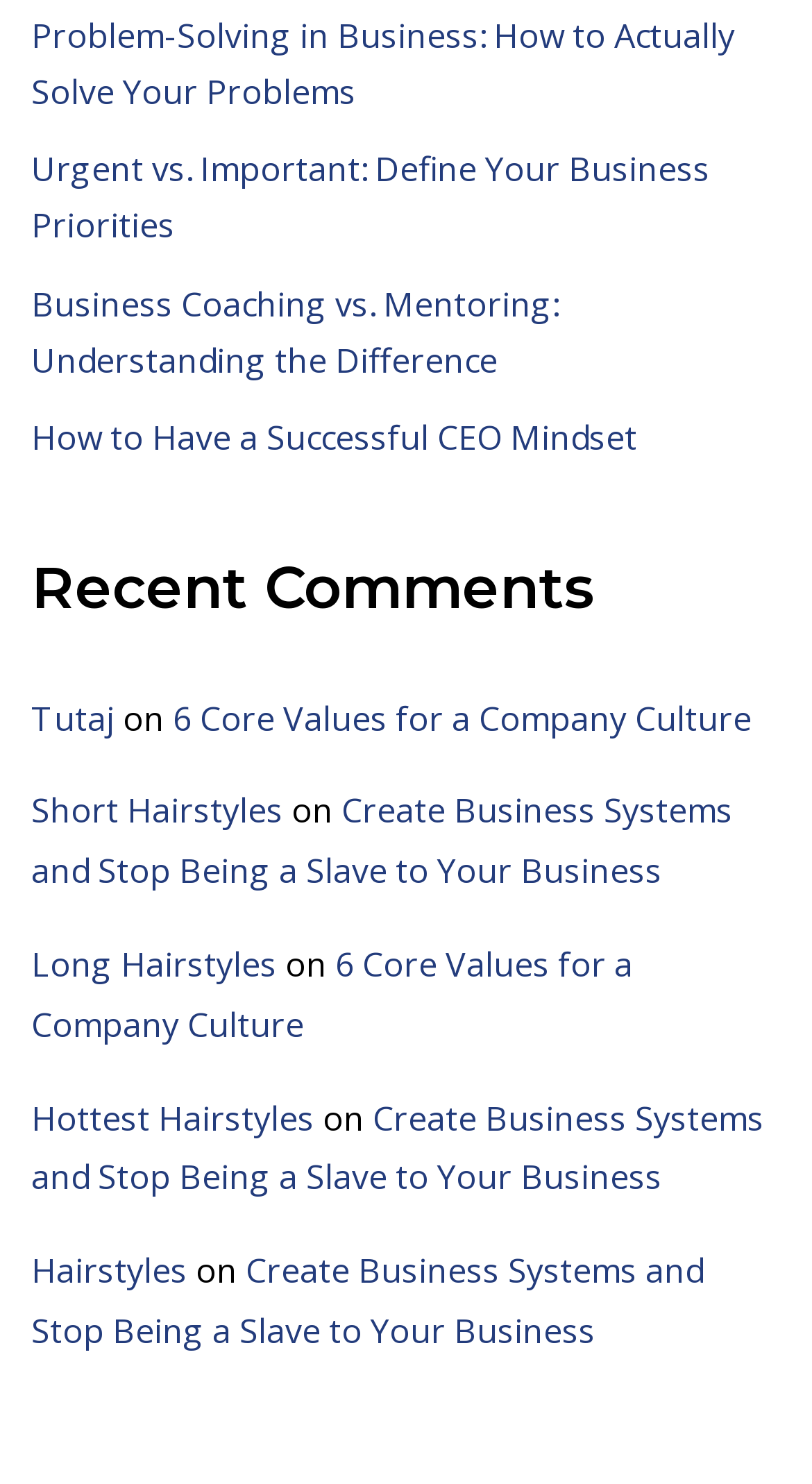Determine the bounding box coordinates of the element that should be clicked to execute the following command: "Learn about creating business systems".

[0.038, 0.531, 0.903, 0.602]